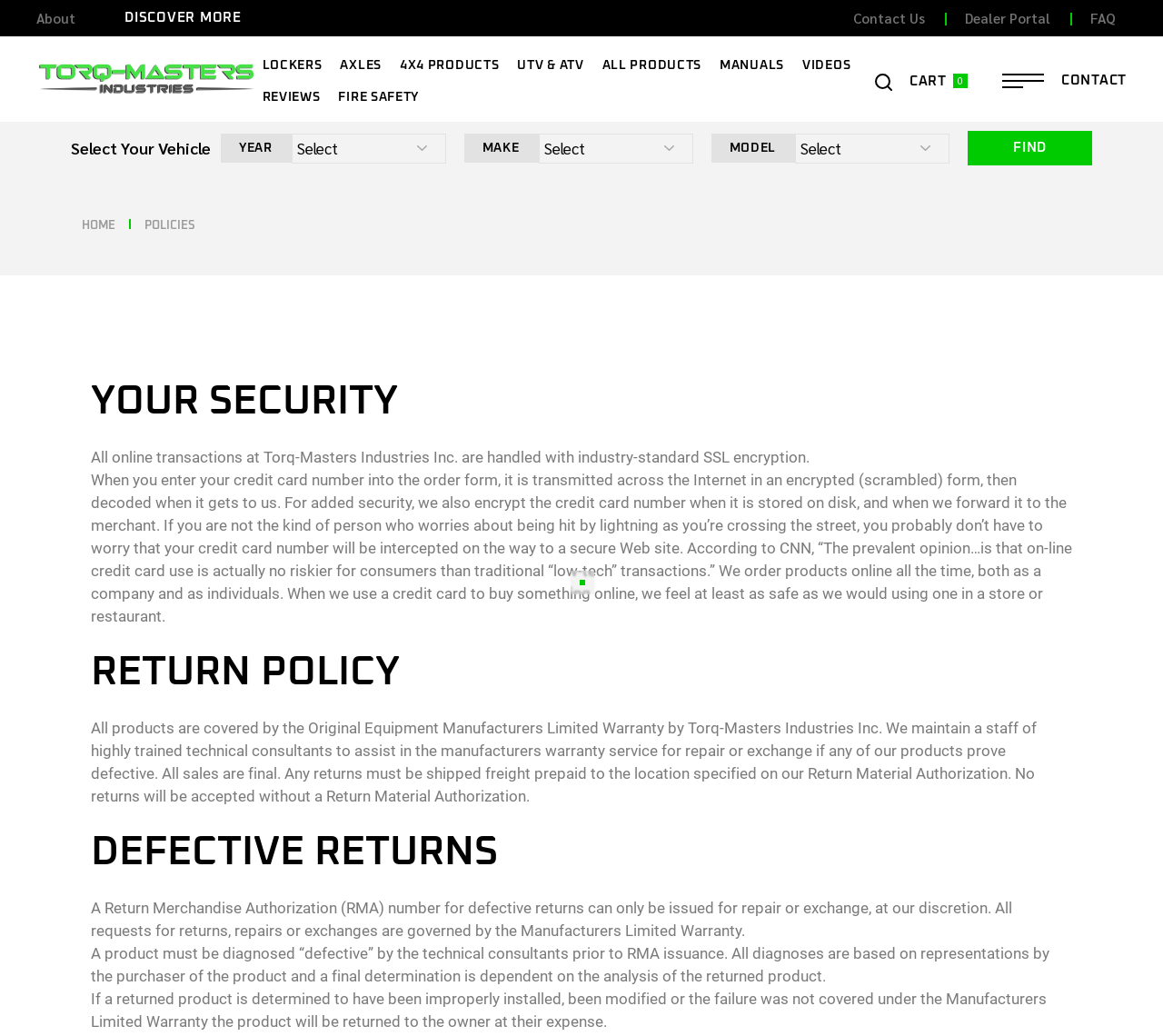Please find the bounding box for the following UI element description. Provide the coordinates in (top-left x, top-left y, bottom-right x, bottom-right y) format, with values between 0 and 1: All products

[0.518, 0.046, 0.603, 0.076]